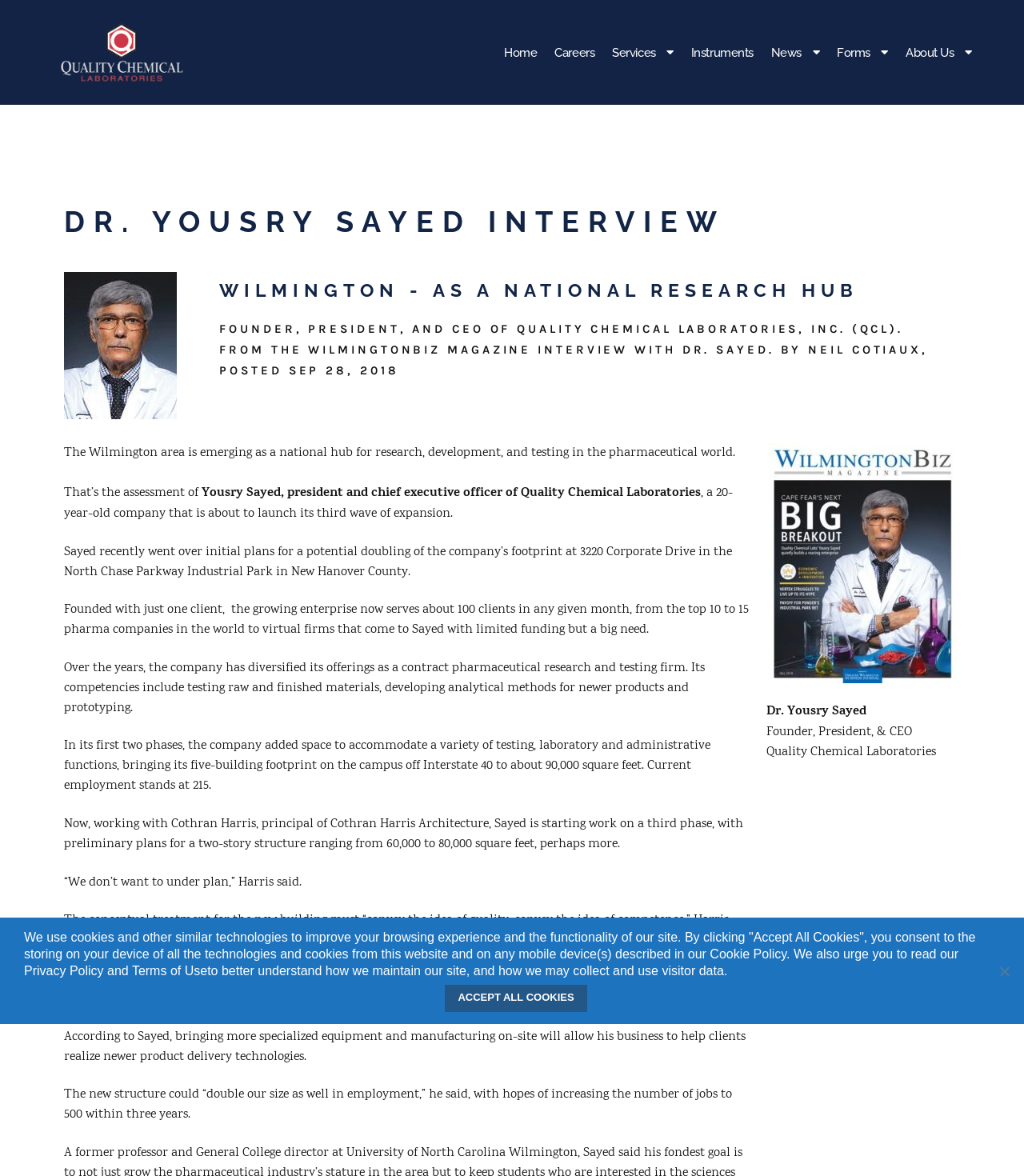Answer the question in one word or a short phrase:
What is the company's current footprint in the North Chase Parkway Industrial Park?

90,000 square feet